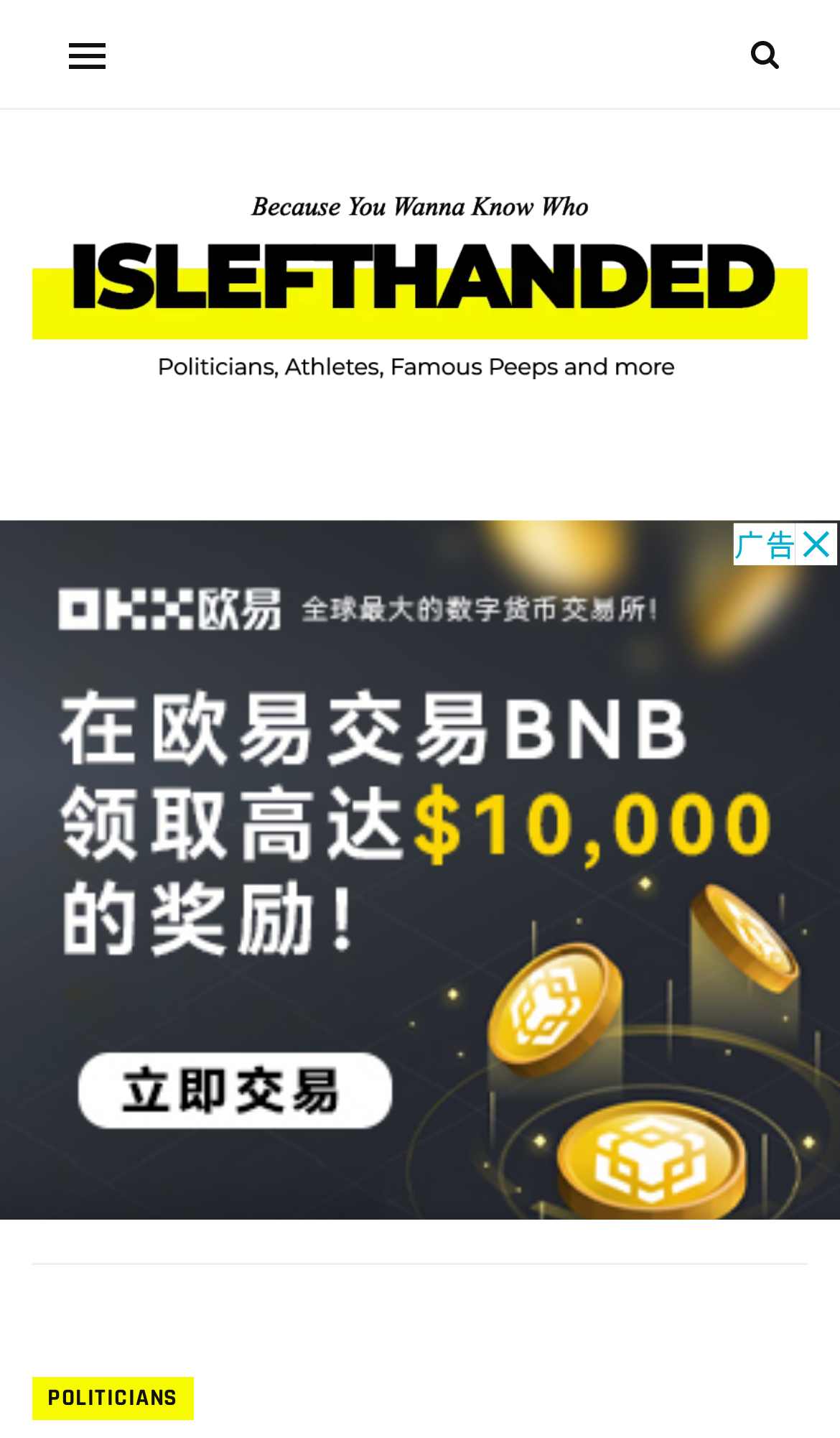Answer with a single word or phrase: 
Is there an image on the webpage?

Yes